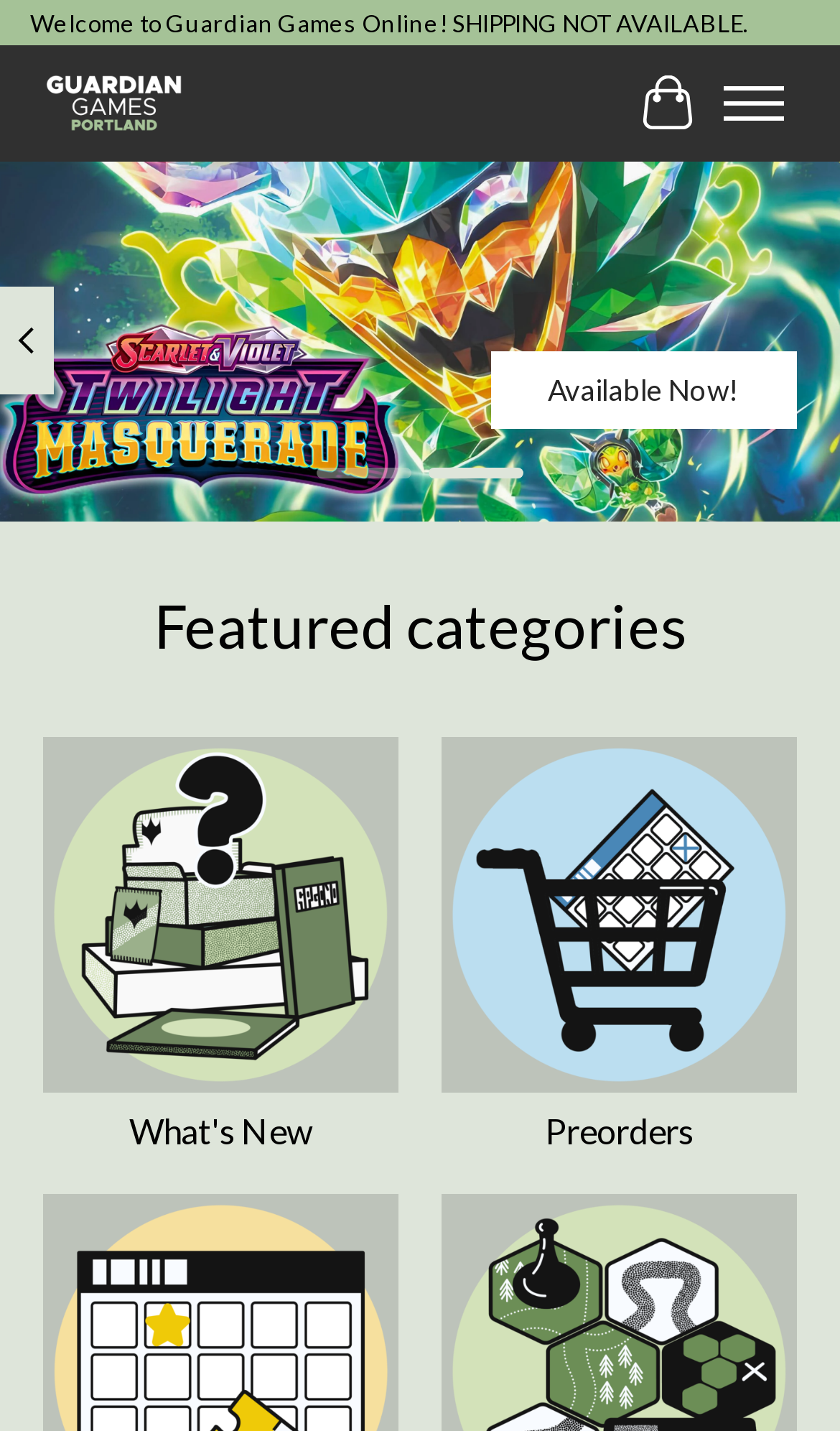Show the bounding box coordinates of the element that should be clicked to complete the task: "Browse preorders".

[0.649, 0.776, 0.826, 0.804]